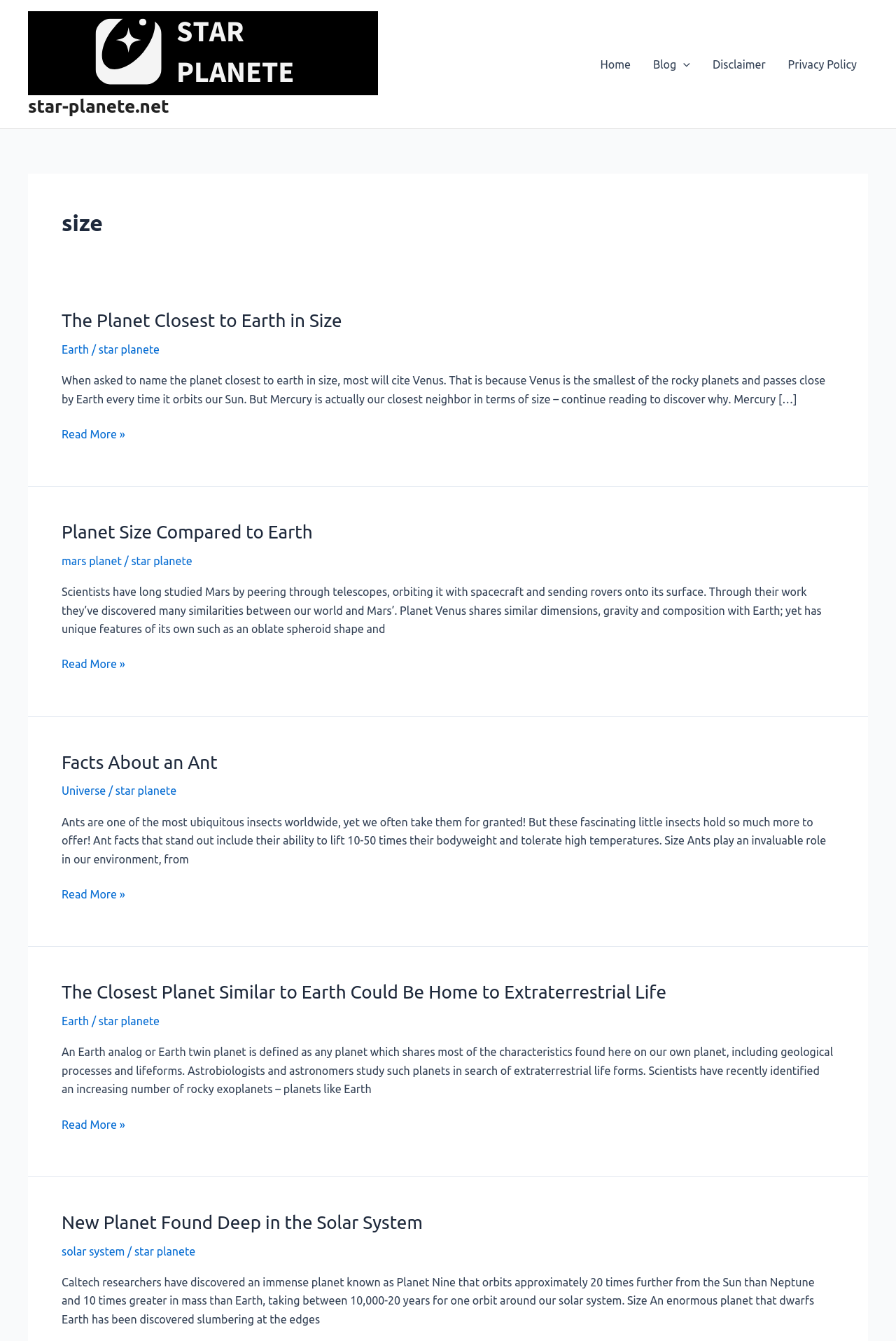What is an Earth analog planet?
Can you provide an in-depth and detailed response to the question?

Based on the article 'The Closest Planet Similar to Earth Could Be Home to Extraterrestrial Life', an Earth analog or Earth twin planet is defined as any planet that shares most of the characteristics found on our own planet, including geological processes and lifeforms.